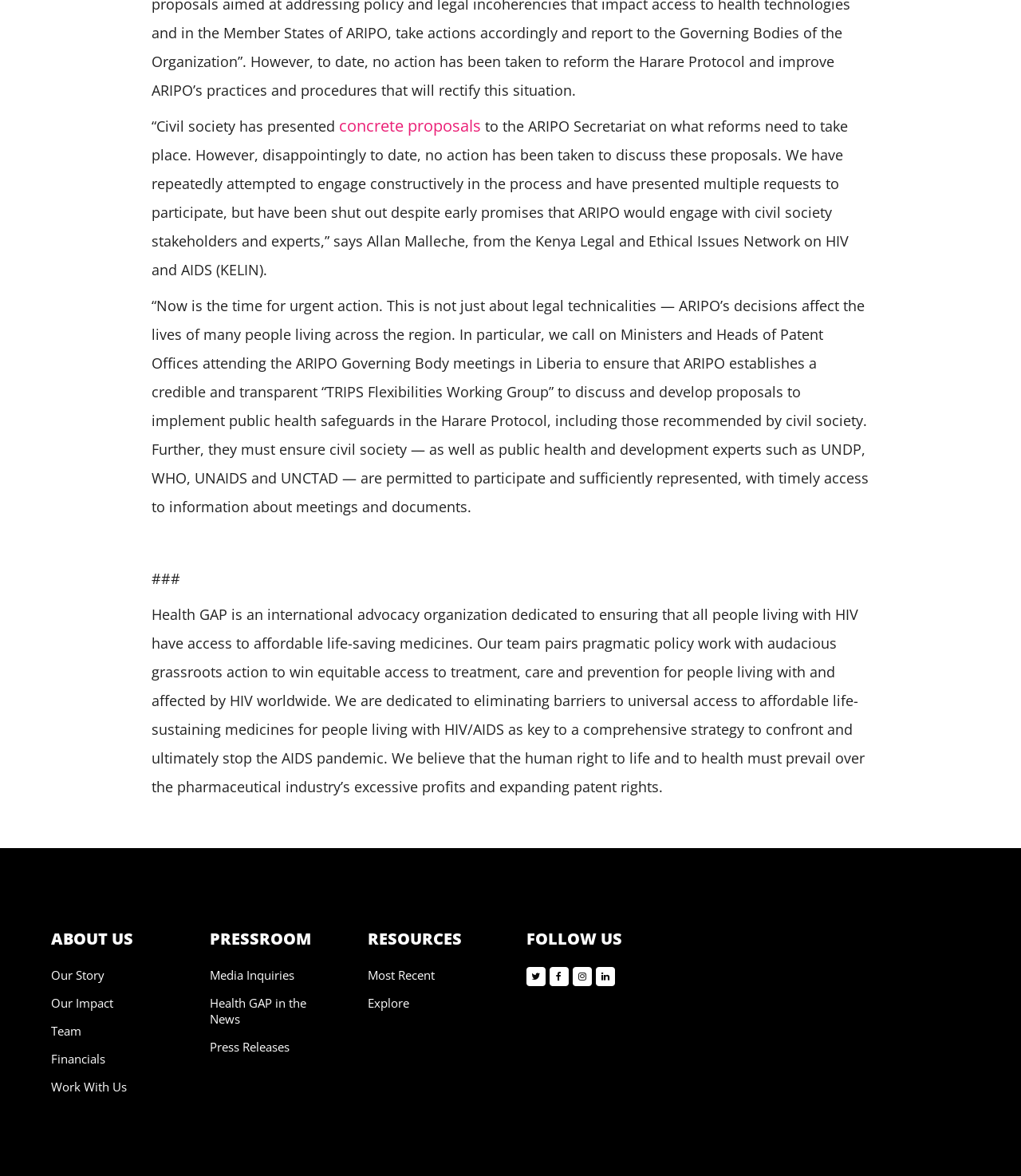Kindly determine the bounding box coordinates for the area that needs to be clicked to execute this instruction: "Explore 'Most Recent' resources".

[0.36, 0.822, 0.426, 0.836]